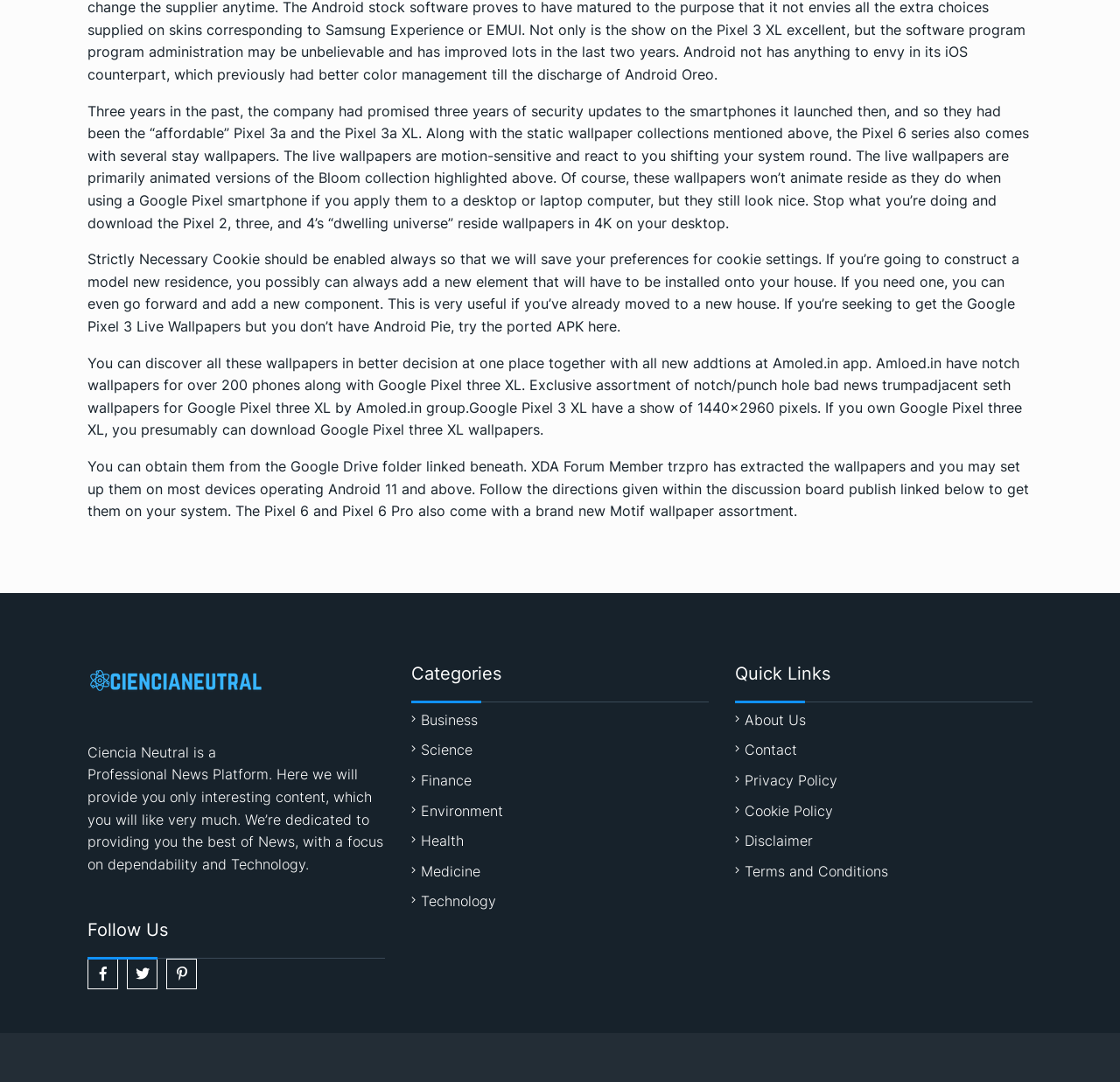Locate the bounding box coordinates of the element's region that should be clicked to carry out the following instruction: "Download Google Pixel 3 XL wallpapers from the Google Drive folder". The coordinates need to be four float numbers between 0 and 1, i.e., [left, top, right, bottom].

[0.078, 0.423, 0.919, 0.48]